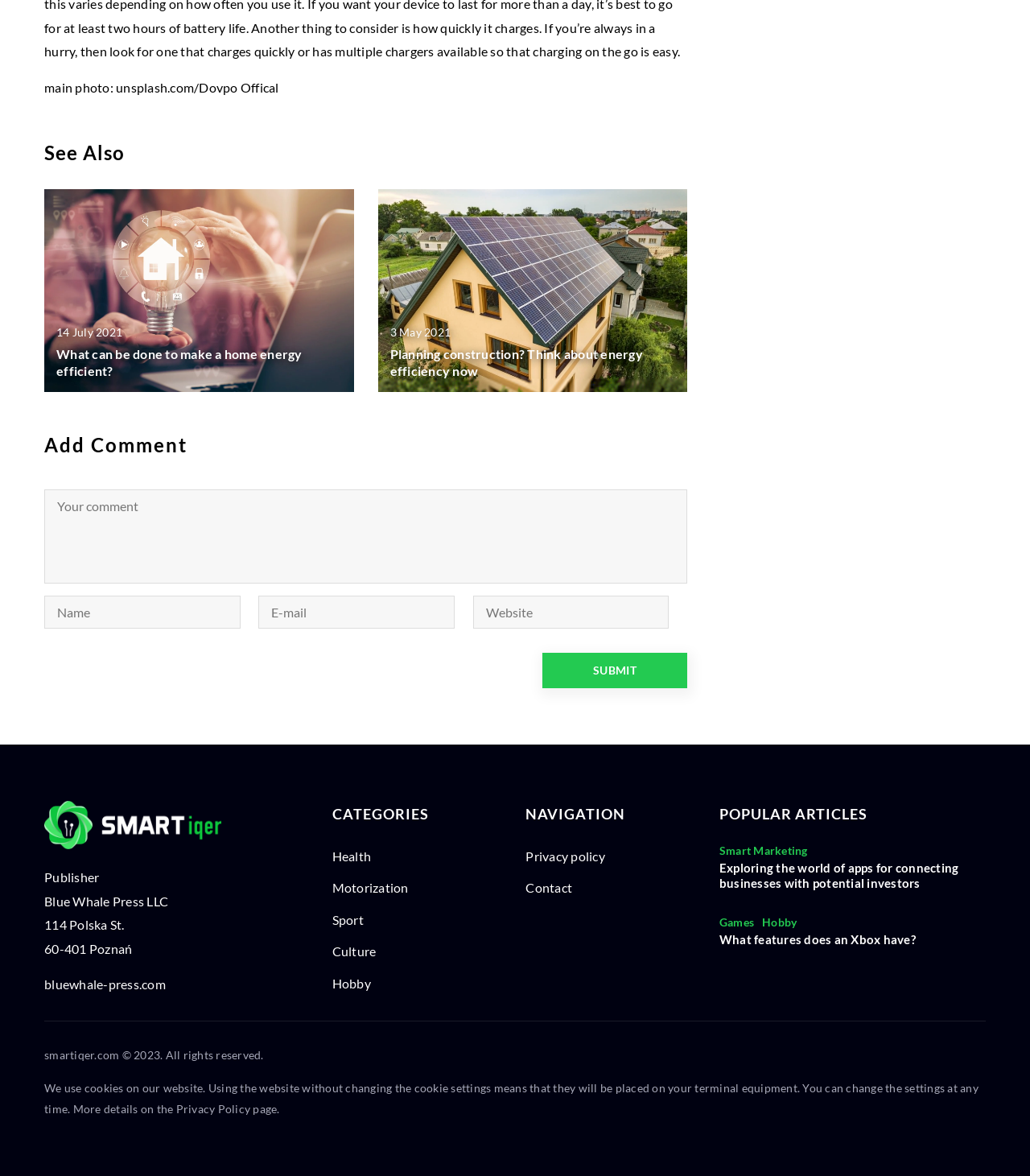Find the bounding box coordinates for the element that must be clicked to complete the instruction: "Enter text in the first comment box". The coordinates should be four float numbers between 0 and 1, indicated as [left, top, right, bottom].

[0.043, 0.416, 0.667, 0.496]